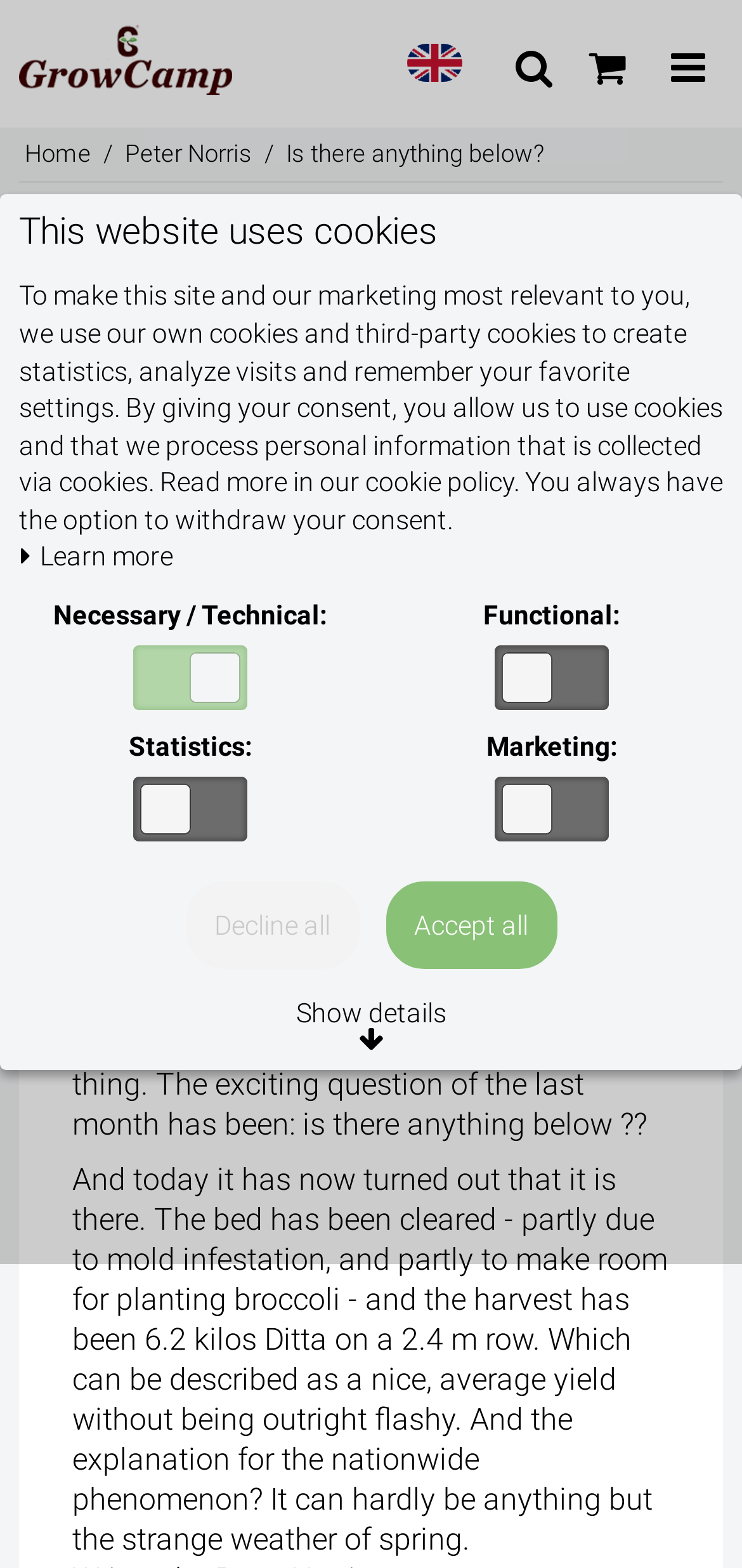Give a complete and precise description of the webpage's appearance.

This webpage appears to be a blog post about the author's experience with abnormally large potato plants. At the top left of the page, there is a link to "GrowCamp" accompanied by an image, and a button labeled "UK5" with an image next to it. To the right of these elements, there are three links with icons, possibly representing social media or sharing options.

Below these top elements, there is a navigation menu with links to "Home", "Peter Norris", and the current page, "Is there anything below?". The main content of the page is divided into two sections. The first section has a heading "Is there anything below?" and a figure with an image. Below the image, there is a block of text describing the author's experience with potato plants and the unusual weather conditions that may have contributed to their growth.

The second section of the main content appears to be a cookie policy notice. It starts with a heading "This website uses cookies" and explains what cookies are, how they are used, and for what purposes. There are several buttons and groups of buttons and text that allow users to learn more, accept or decline cookies, and show details about the different types of cookies used on the site.

At the very bottom of the page, there is a table with information about technical cookies, including their names and expiration dates. Overall, the page has a simple layout with a focus on the main content and a clear presentation of the cookie policy information.